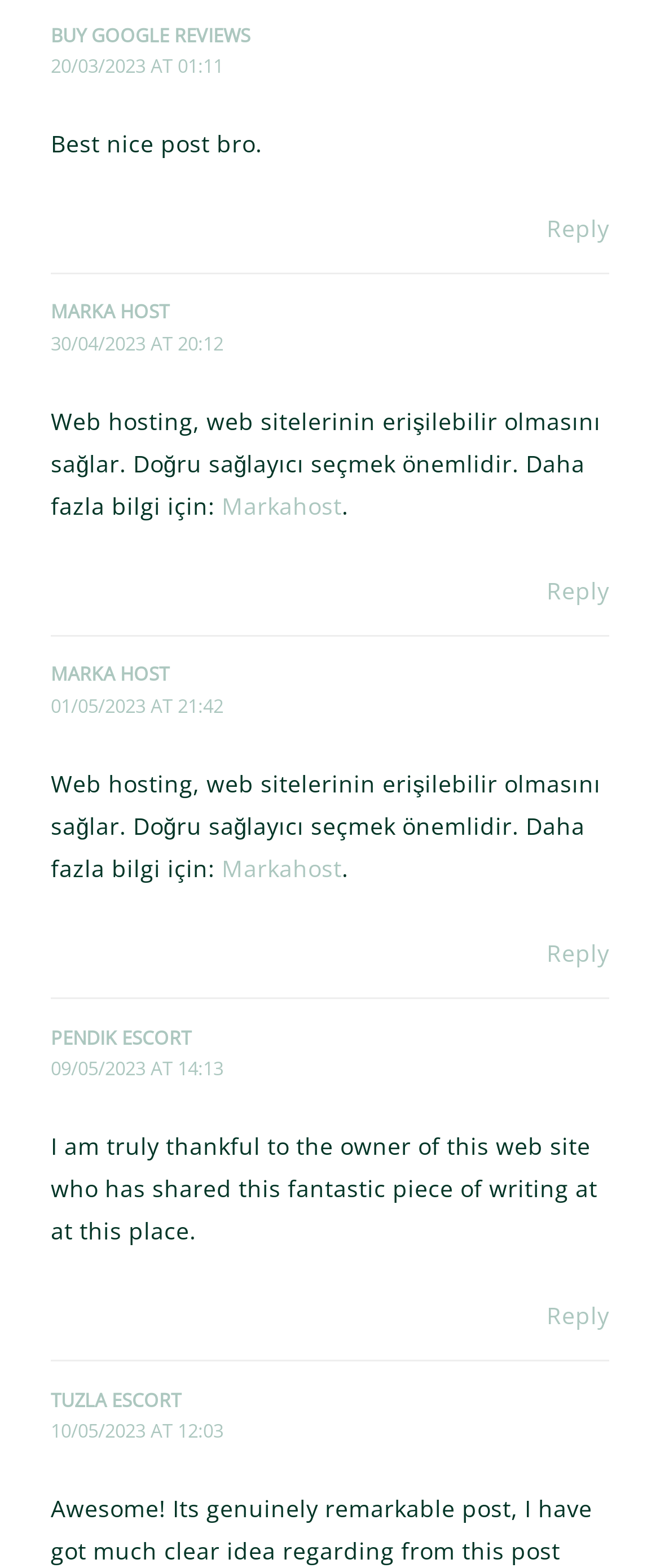Please pinpoint the bounding box coordinates for the region I should click to adhere to this instruction: "Click on 'Reply to Buy Google Reviews'".

[0.828, 0.135, 0.923, 0.155]